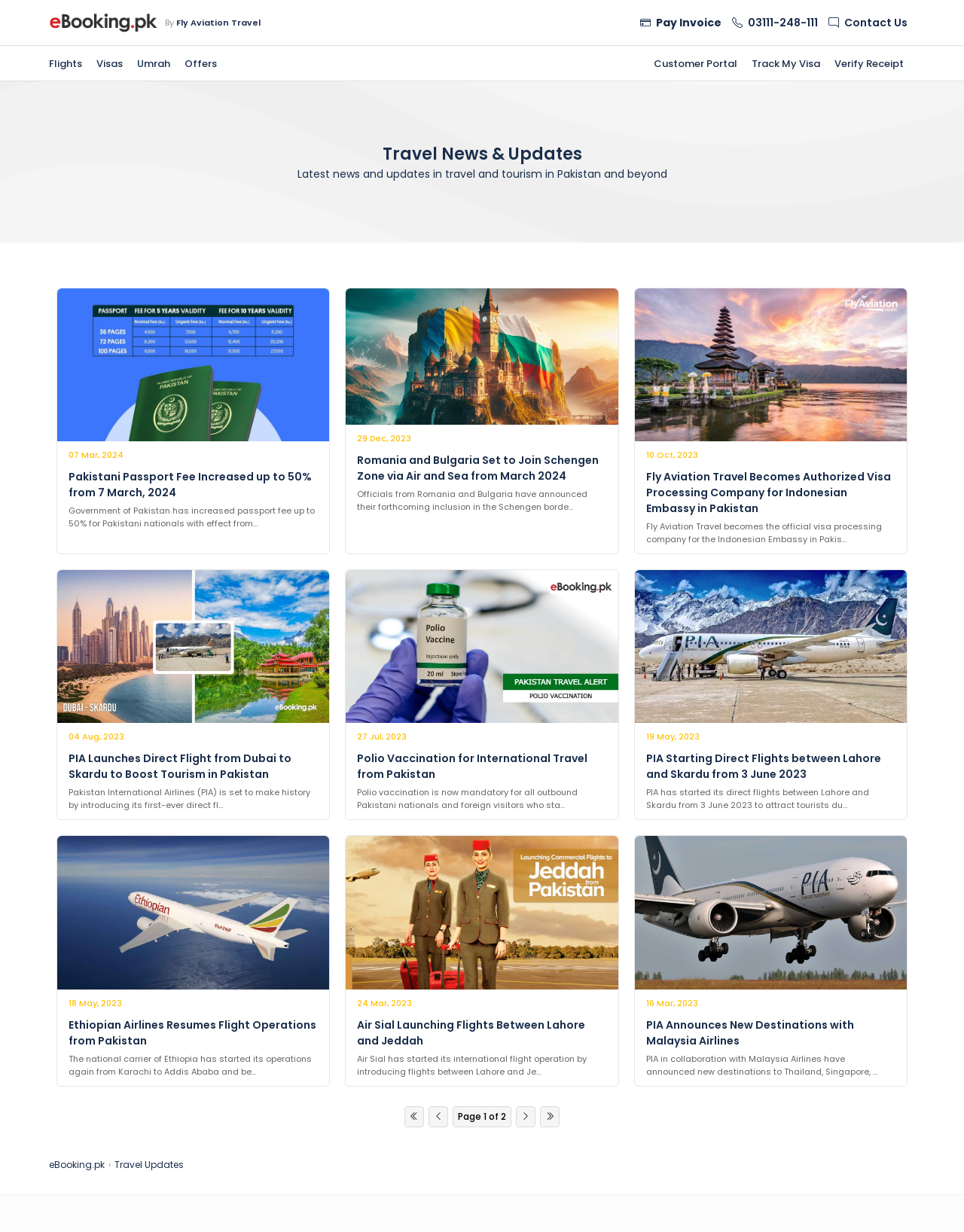What is the name of the airline that has started direct flights between Lahore and Skardu?
Please provide a detailed and comprehensive answer to the question.

According to the news article on the webpage, Pakistan International Airlines (PIA) has started direct flights between Lahore and Skardu from 3 June 2023.